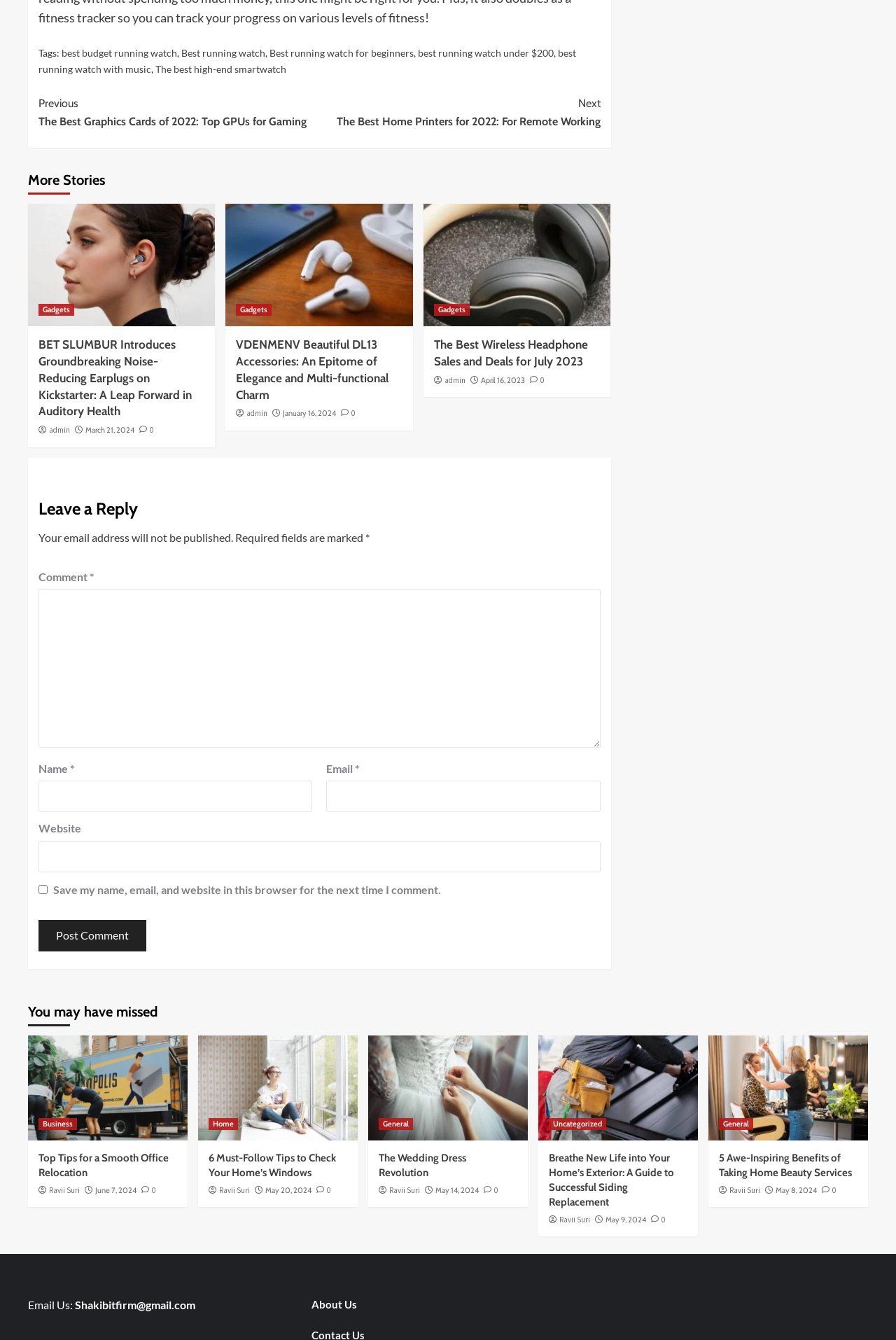What is the purpose of the textbox at the bottom?
Refer to the image and provide a one-word or short phrase answer.

Leave a comment